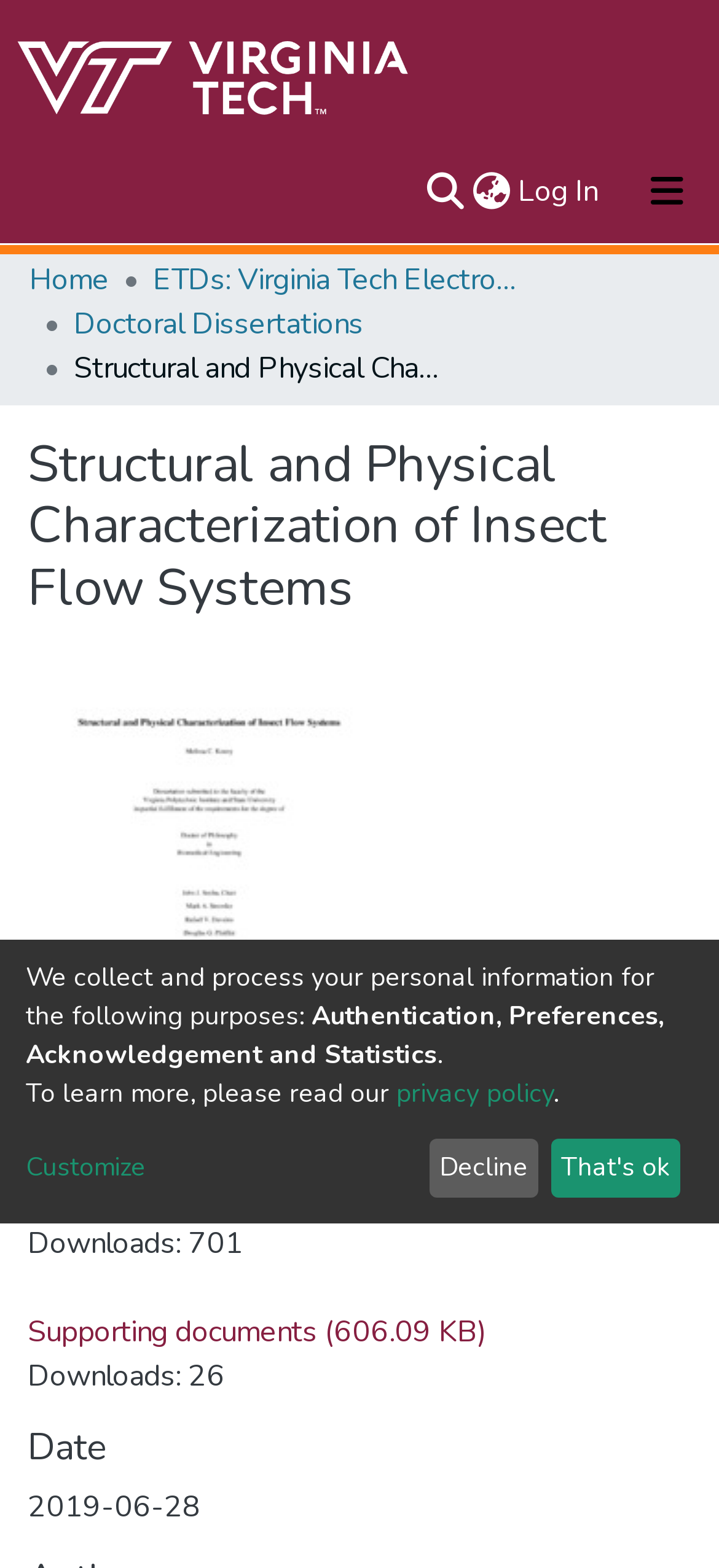What is the purpose of collecting personal information?
Please use the image to provide a one-word or short phrase answer.

Authentication, Preferences, Acknowledgement and Statistics